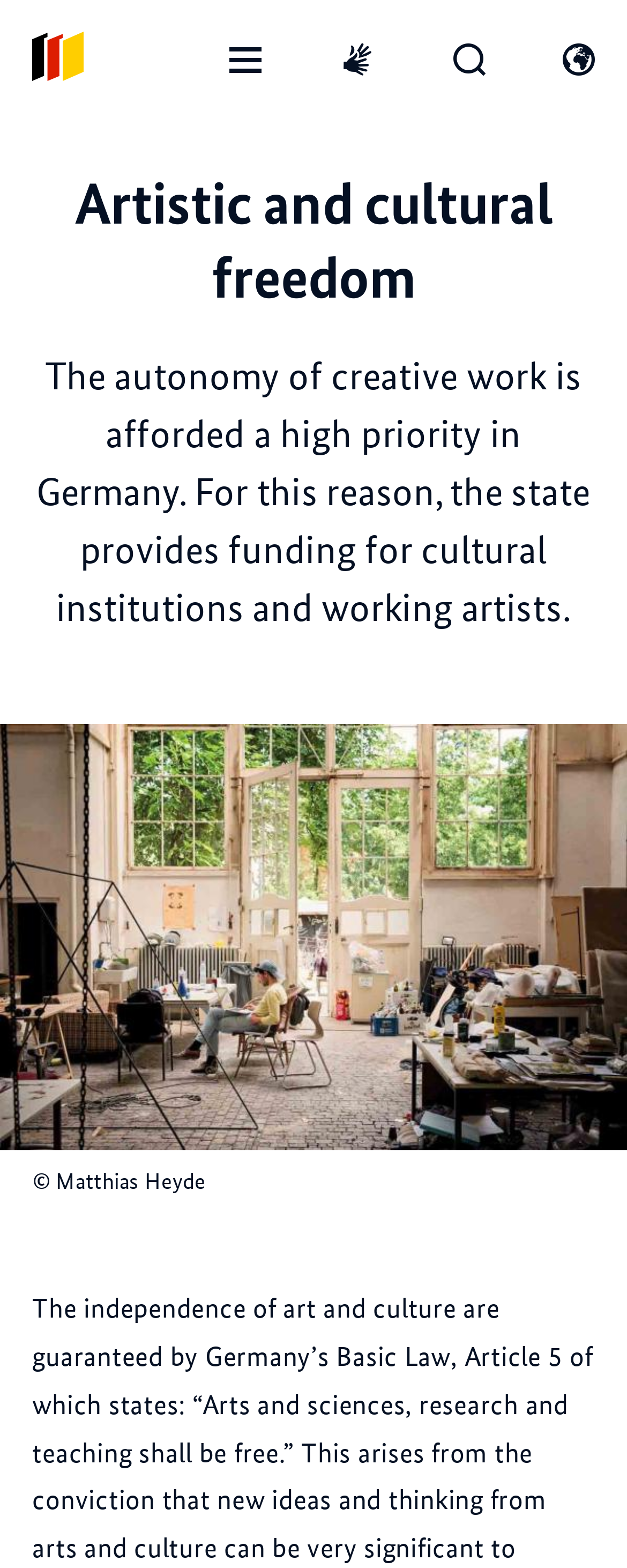Please locate and retrieve the main header text of the webpage.

Artistic and cultural freedom